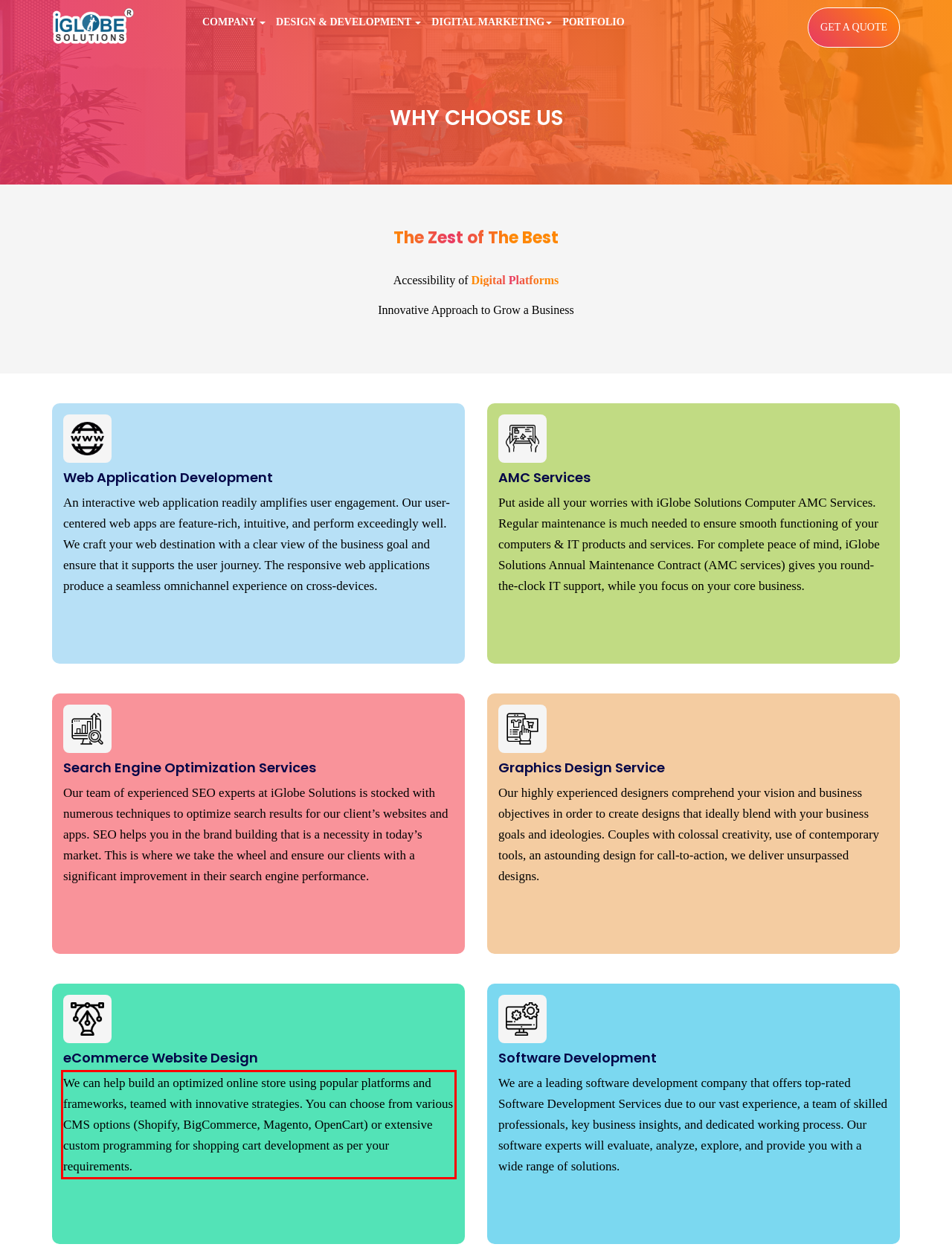Locate the red bounding box in the provided webpage screenshot and use OCR to determine the text content inside it.

We can help build an optimized online store using popular platforms and frameworks, teamed with innovative strategies. You can choose from various CMS options (Shopify, BigCommerce, Magento, OpenCart) or extensive custom programming for shopping cart development as per your requirements.